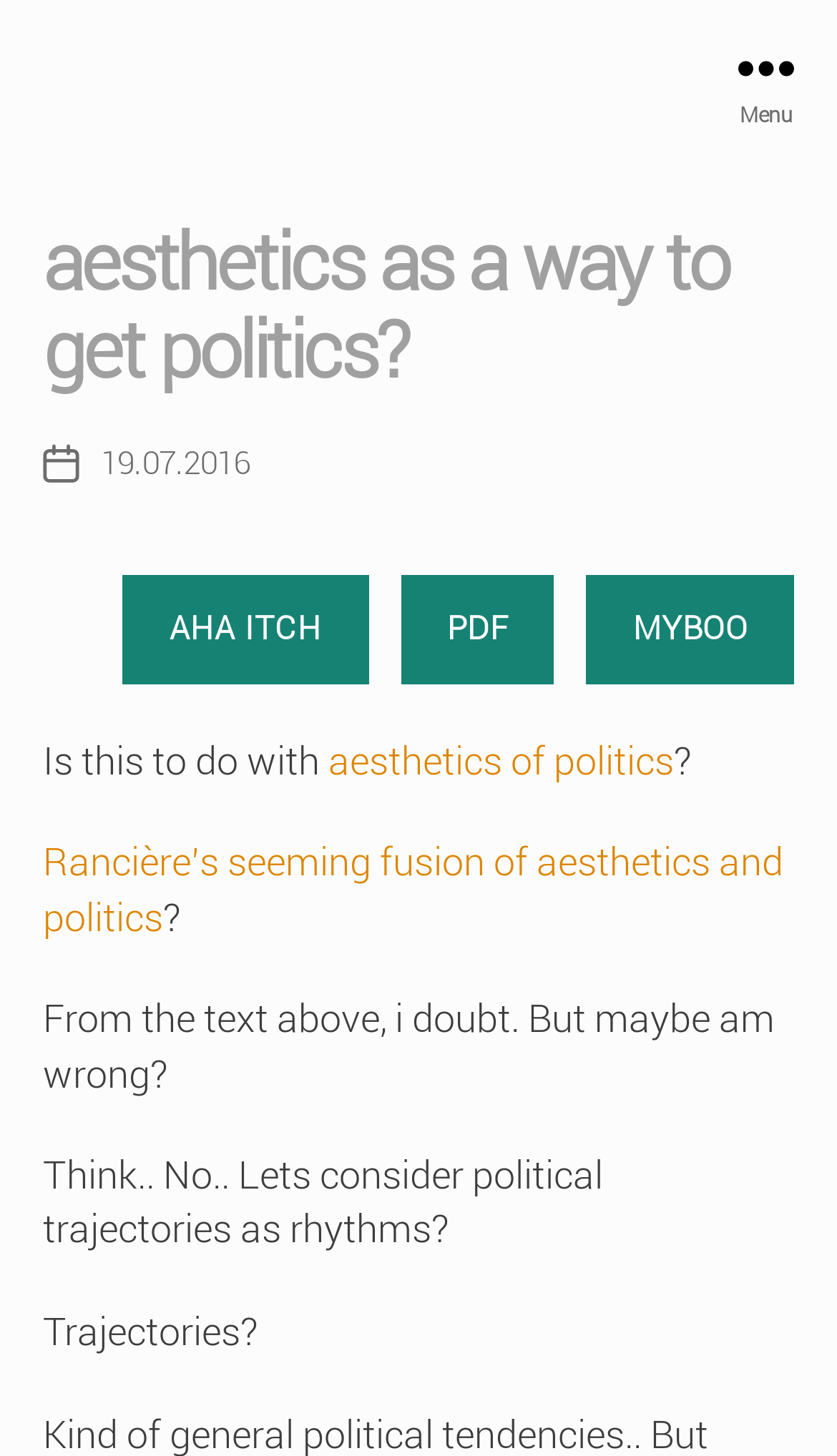Identify the bounding box of the UI component described as: "aha itch".

[0.147, 0.394, 0.44, 0.47]